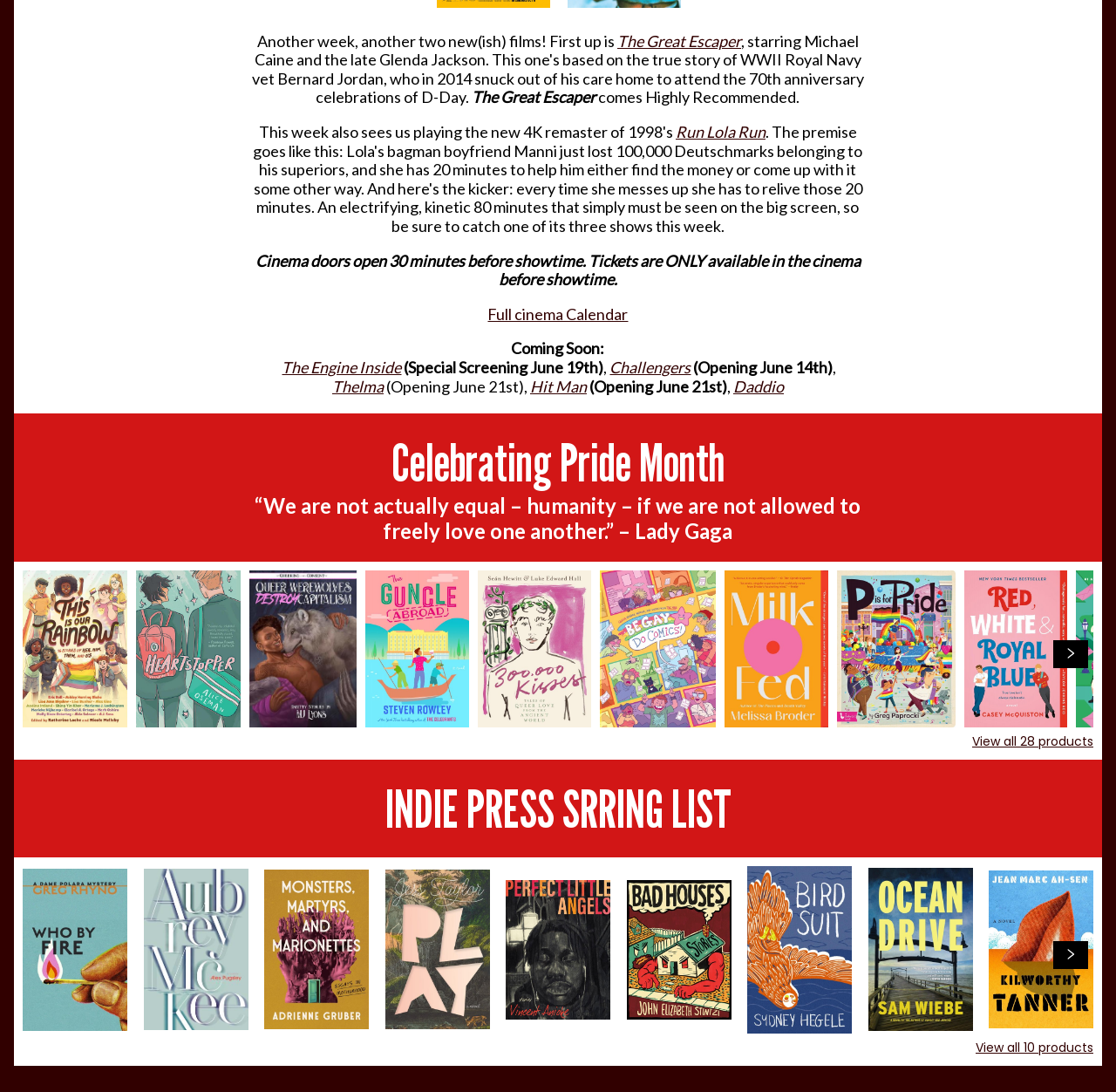Refer to the image and offer a detailed explanation in response to the question: What is the name of the special screening on June 19th?

The special screening on June 19th is 'The Engine Inside' which is mentioned in the text '(Special Screening June 19th)'.